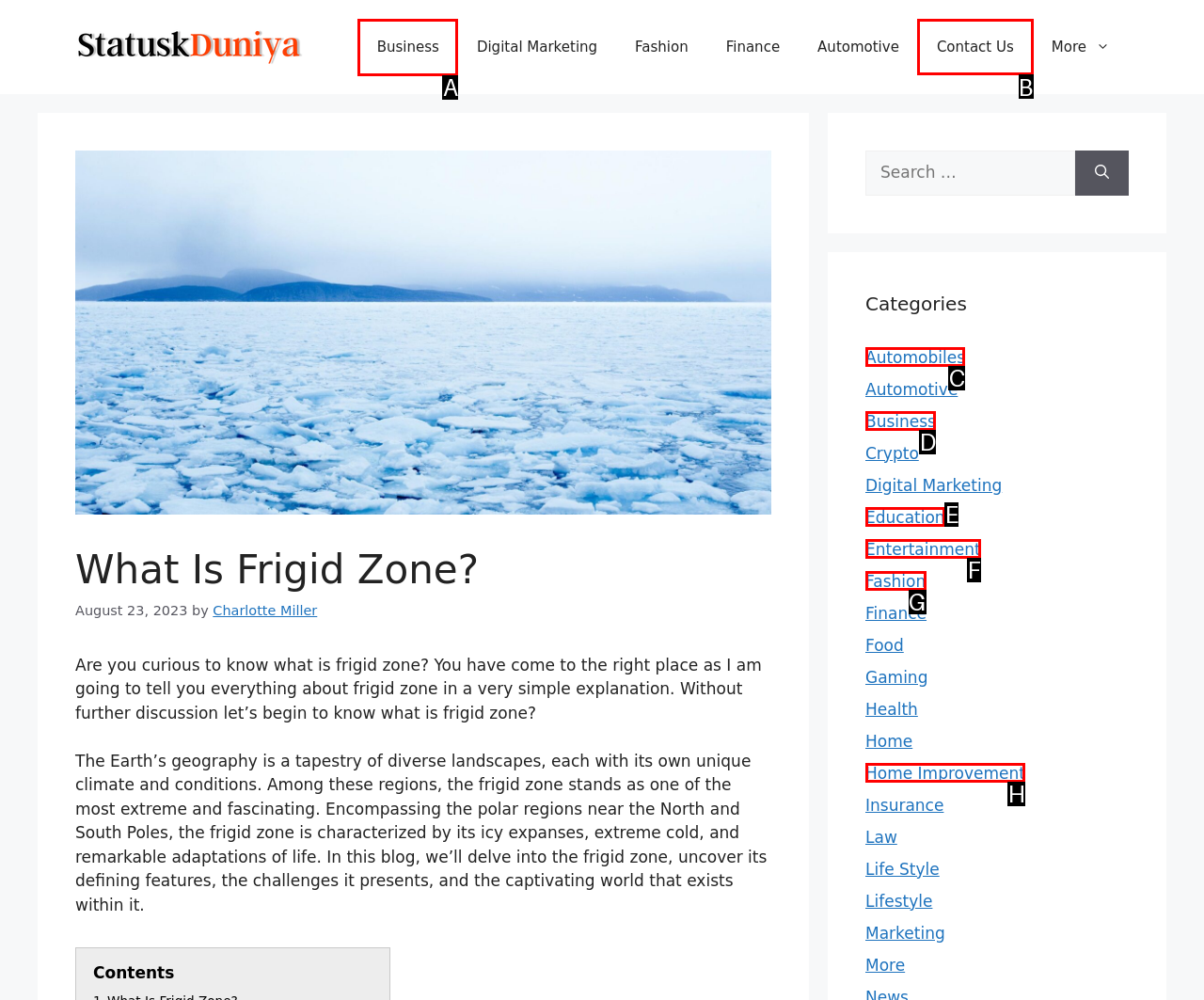Tell me which one HTML element I should click to complete the following task: Contact us
Answer with the option's letter from the given choices directly.

B